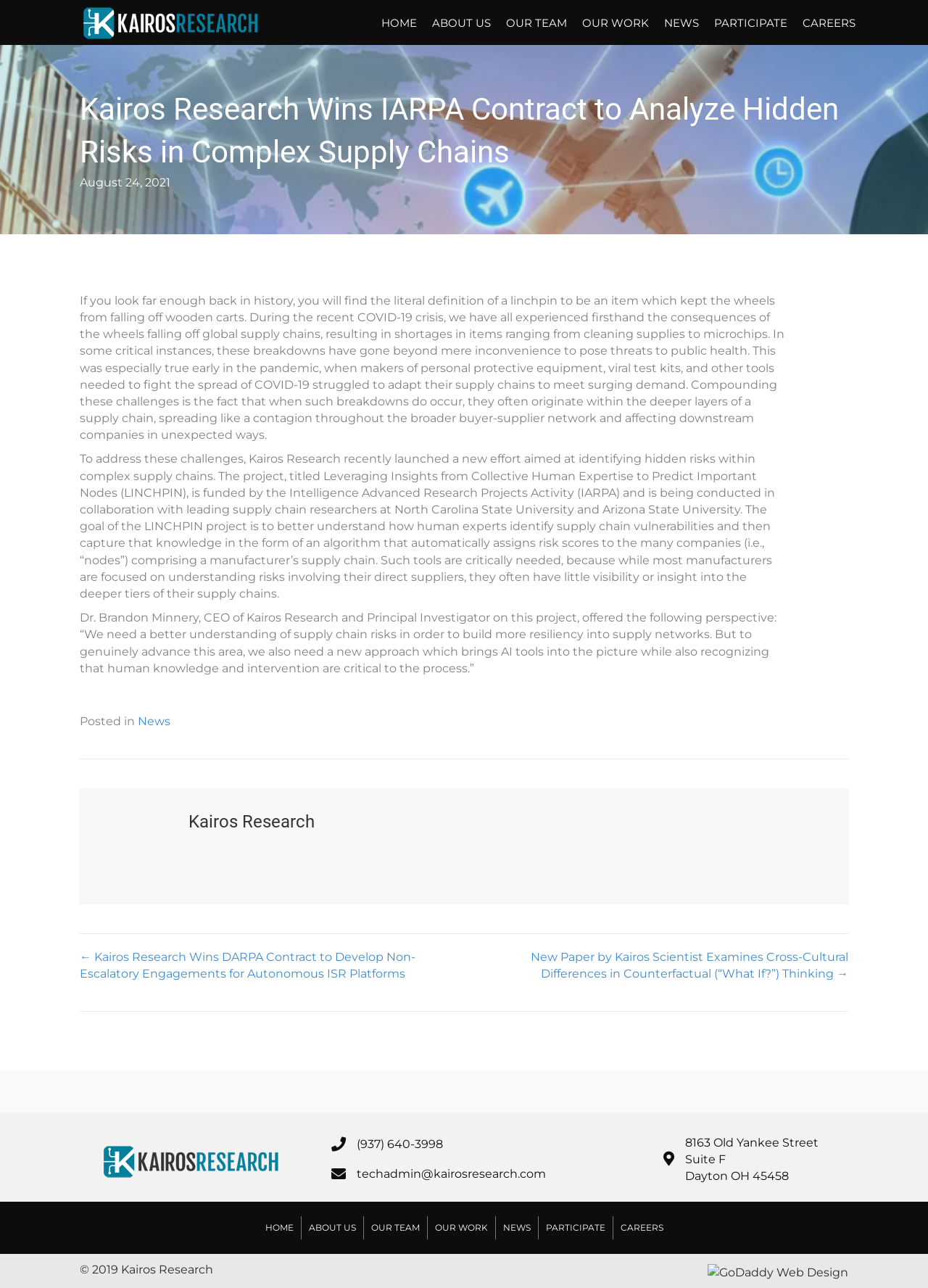Utilize the information from the image to answer the question in detail:
What is the name of the company?

I found the answer by looking at the top-left corner of the webpage, where the company logo and name are displayed. The name 'Kairos Research' is written in text next to the logo.